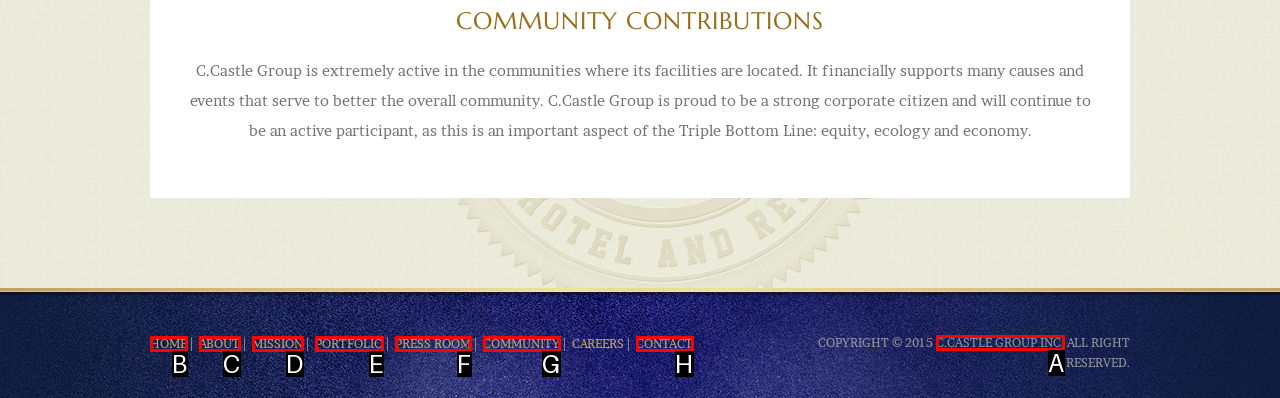Identify the HTML element that corresponds to the description: Privacy Policy Provide the letter of the matching option directly from the choices.

None